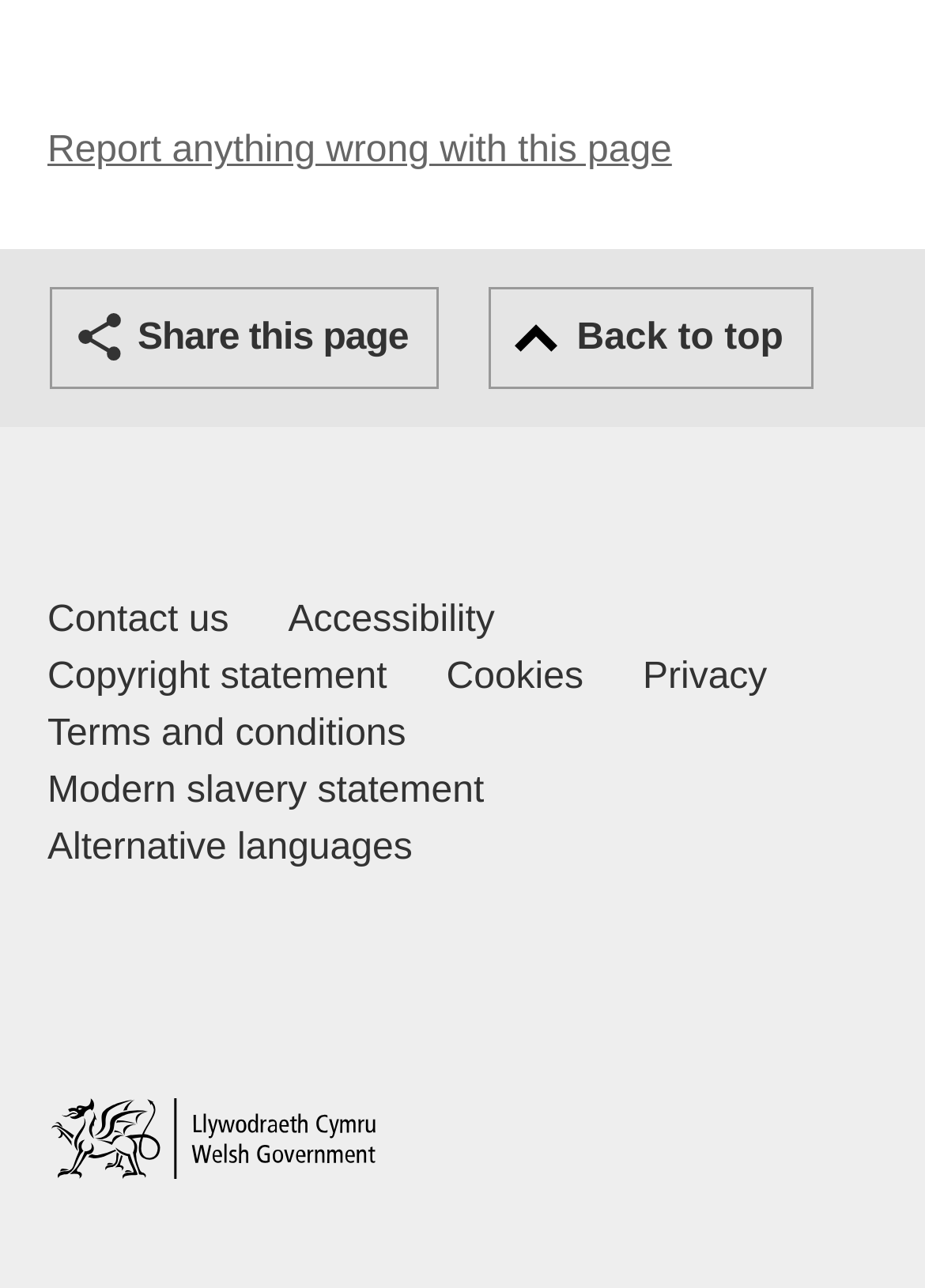Identify the bounding box coordinates for the element you need to click to achieve the following task: "Share this page". The coordinates must be four float values ranging from 0 to 1, formatted as [left, top, right, bottom].

[0.054, 0.222, 0.475, 0.302]